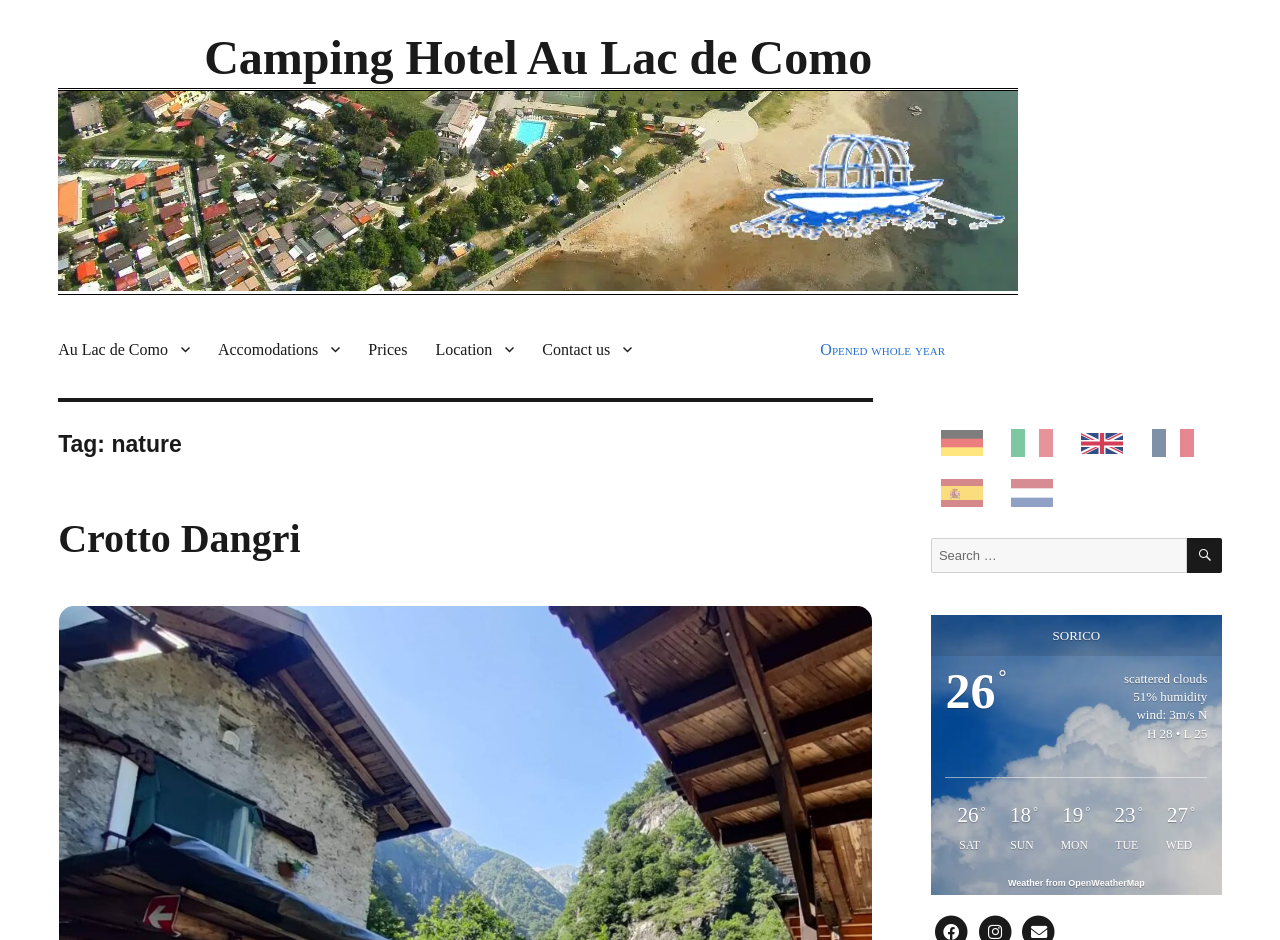Identify the bounding box coordinates of the part that should be clicked to carry out this instruction: "Click on the 'Camping Hotel Au Lac de Como' link".

[0.159, 0.033, 0.681, 0.089]